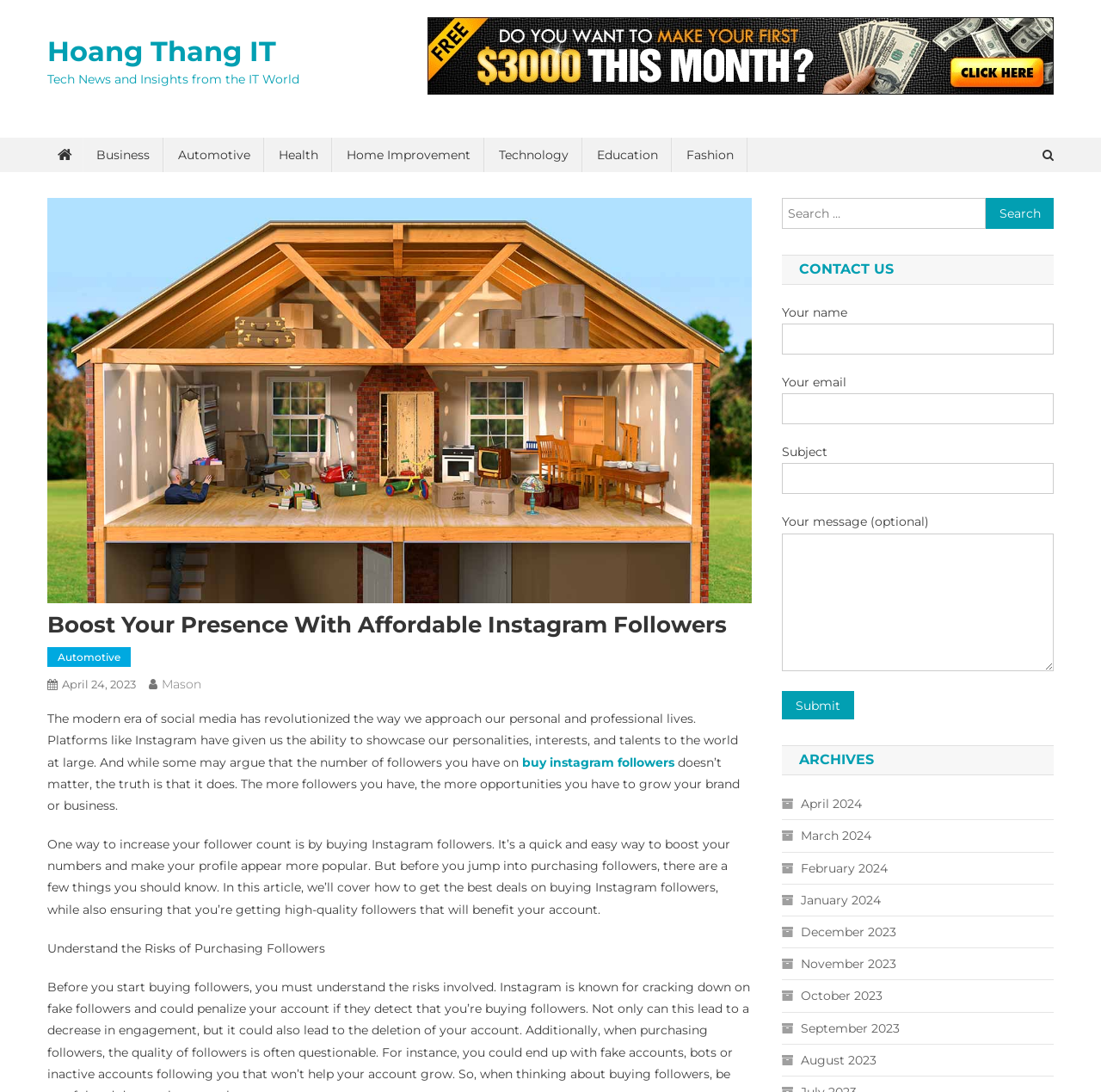What is the benefit of buying Instagram followers?
Using the image, provide a detailed and thorough answer to the question.

According to the article, buying Instagram followers can increase brand visibility and provide more opportunities for growth, as a higher follower count can make a profile appear more popular and attractive to others.